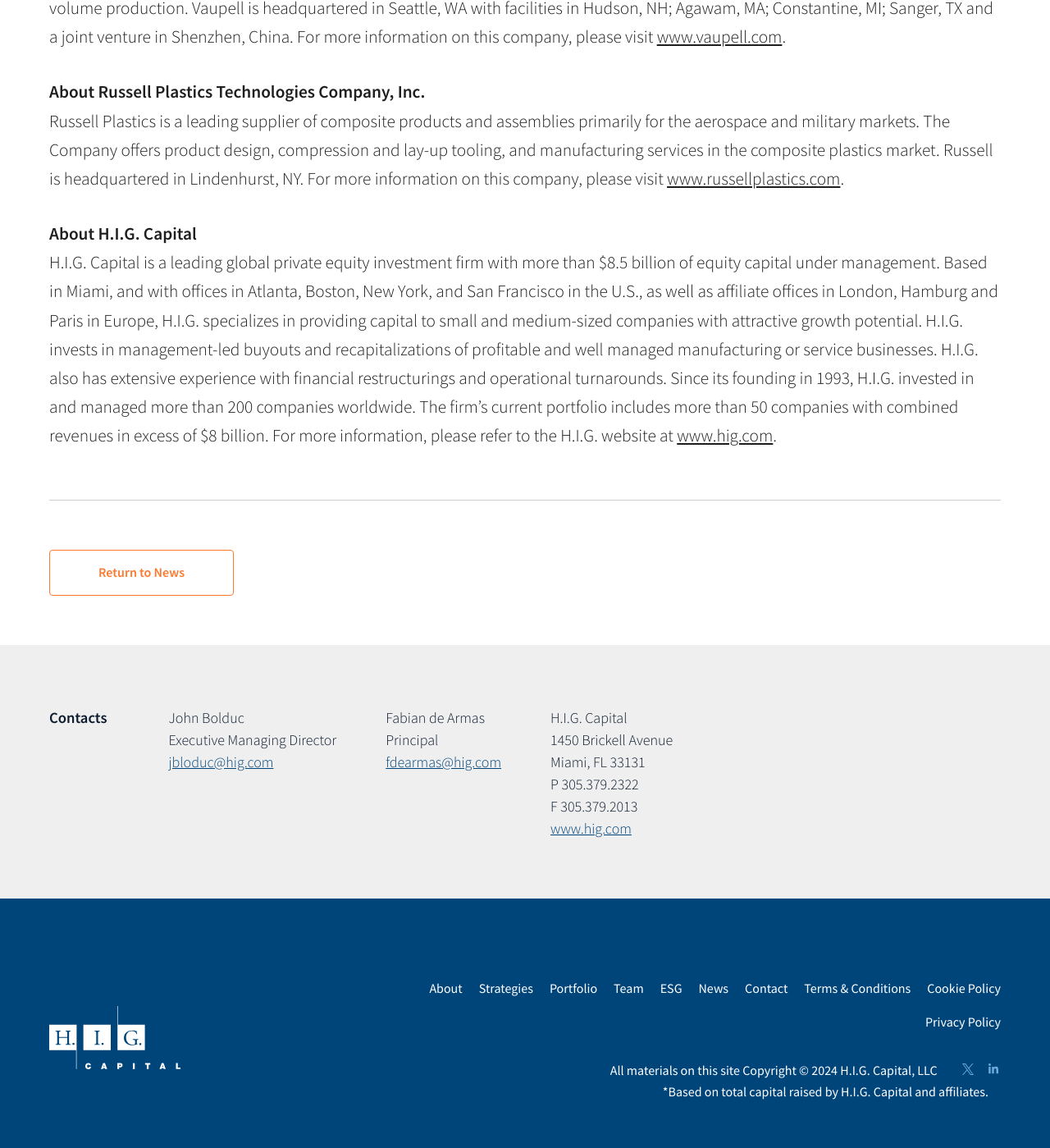What is the name of the private equity investment firm with more than $8.5 billion of equity capital under management?
Kindly offer a detailed explanation using the data available in the image.

I found this information by reading the StaticText element that says 'H.I.G. Capital is a leading global private equity investment firm with more than $8.5 billion of equity capital under management.'